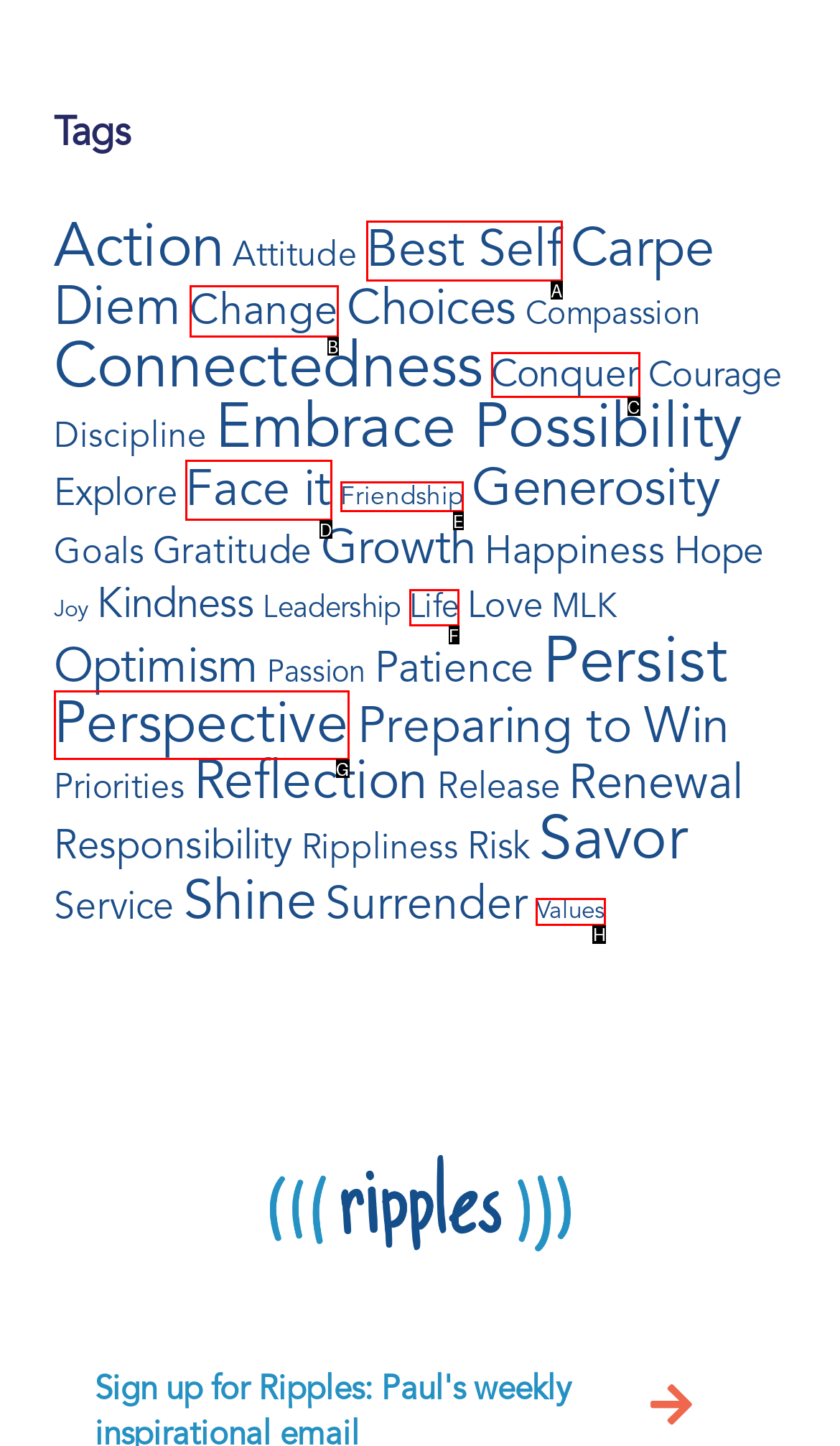Select the appropriate bounding box to fulfill the task: Check 'Values' quotes Respond with the corresponding letter from the choices provided.

H